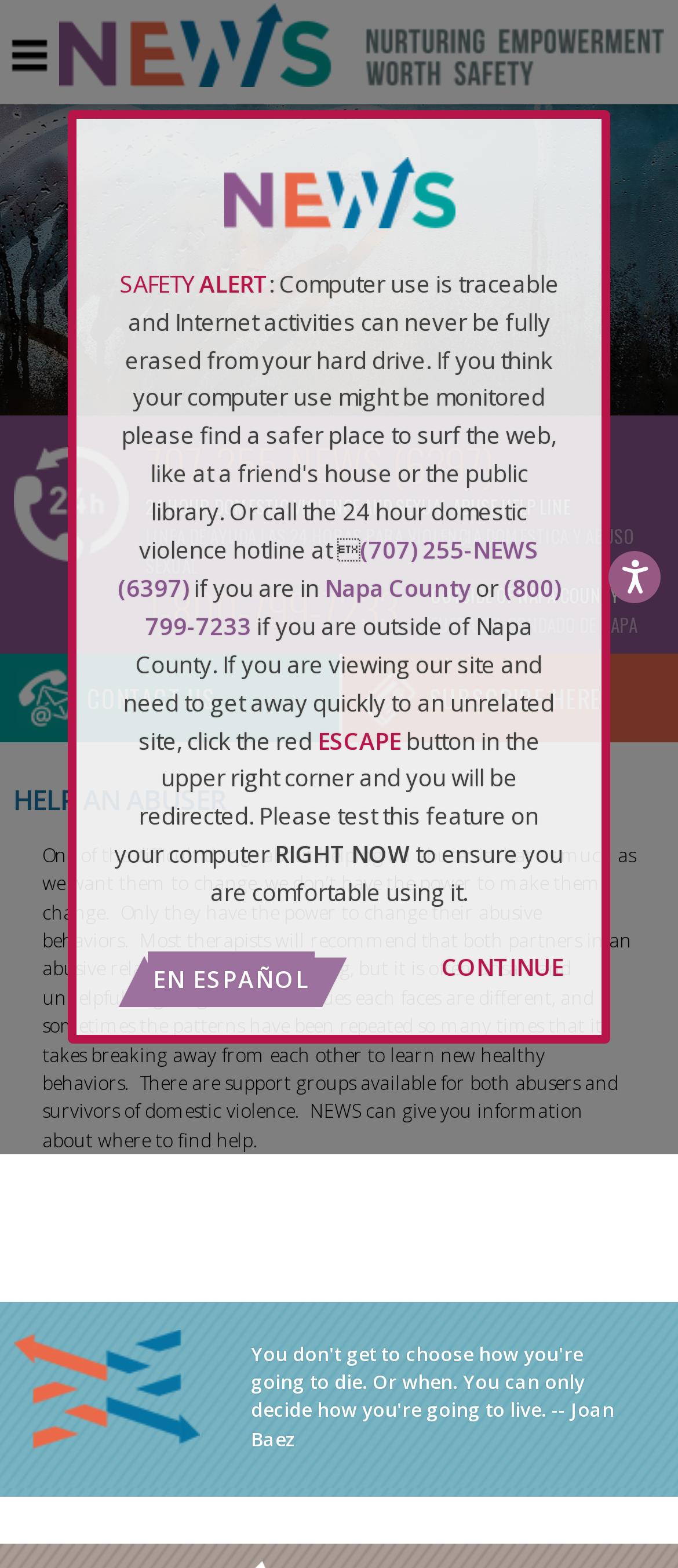Identify and provide the text content of the webpage's primary headline.

HELP AN ABUSER